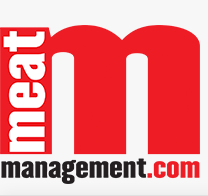Generate a detailed caption for the image.

The image features the logo of Meat Management Magazine, prominently showcasing the word "meat" in bold red letters, complemented by a stylized lowercase "m." The "management.com" portion is presented in a more subdued black font, emphasizing the magazine's focus on the meat industry and its management aspects. This logo reflects the publication's commitment to delivering news, insights, and updates relevant to the meat sector, making it a vital resource for industry professionals. The design effectively combines a modern aesthetic with a strong visual presence, aligning with the magazine's editorial mission.